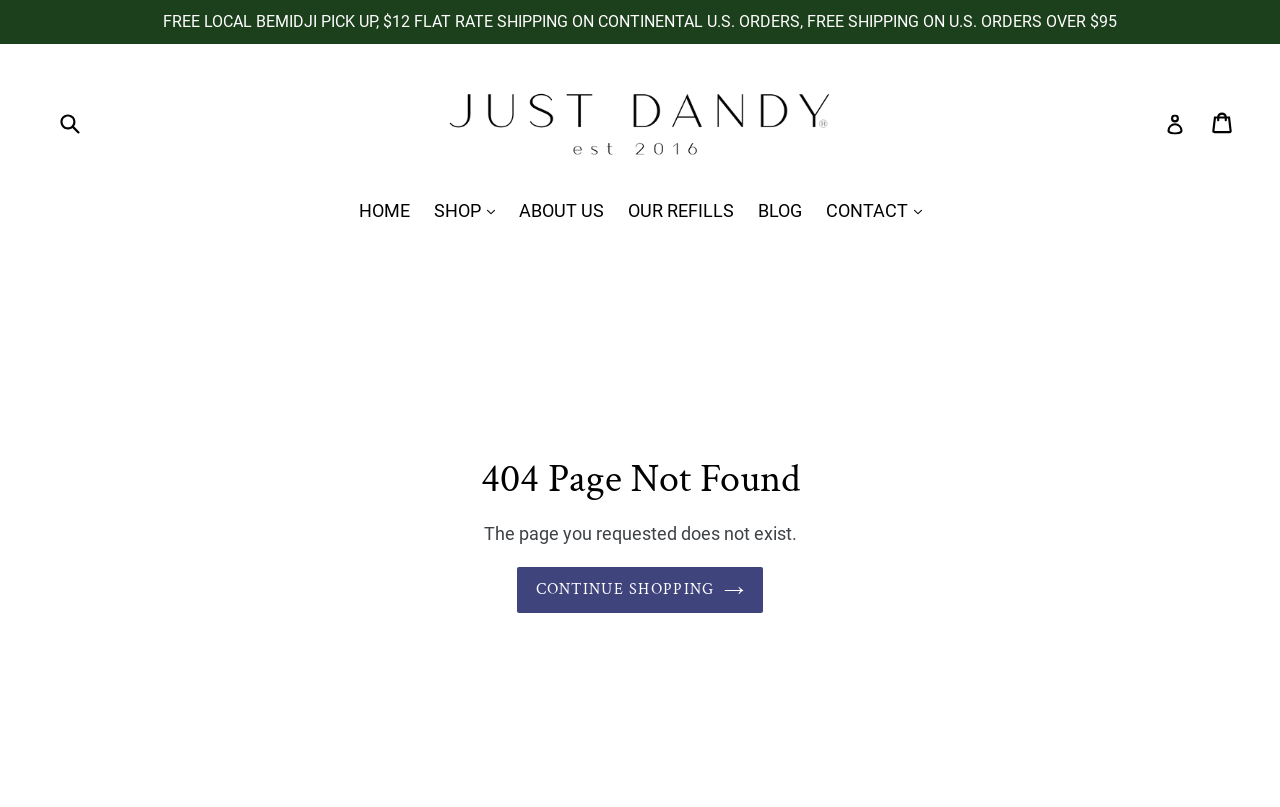Determine the bounding box coordinates for the area you should click to complete the following instruction: "Search for products".

[0.043, 0.125, 0.086, 0.179]